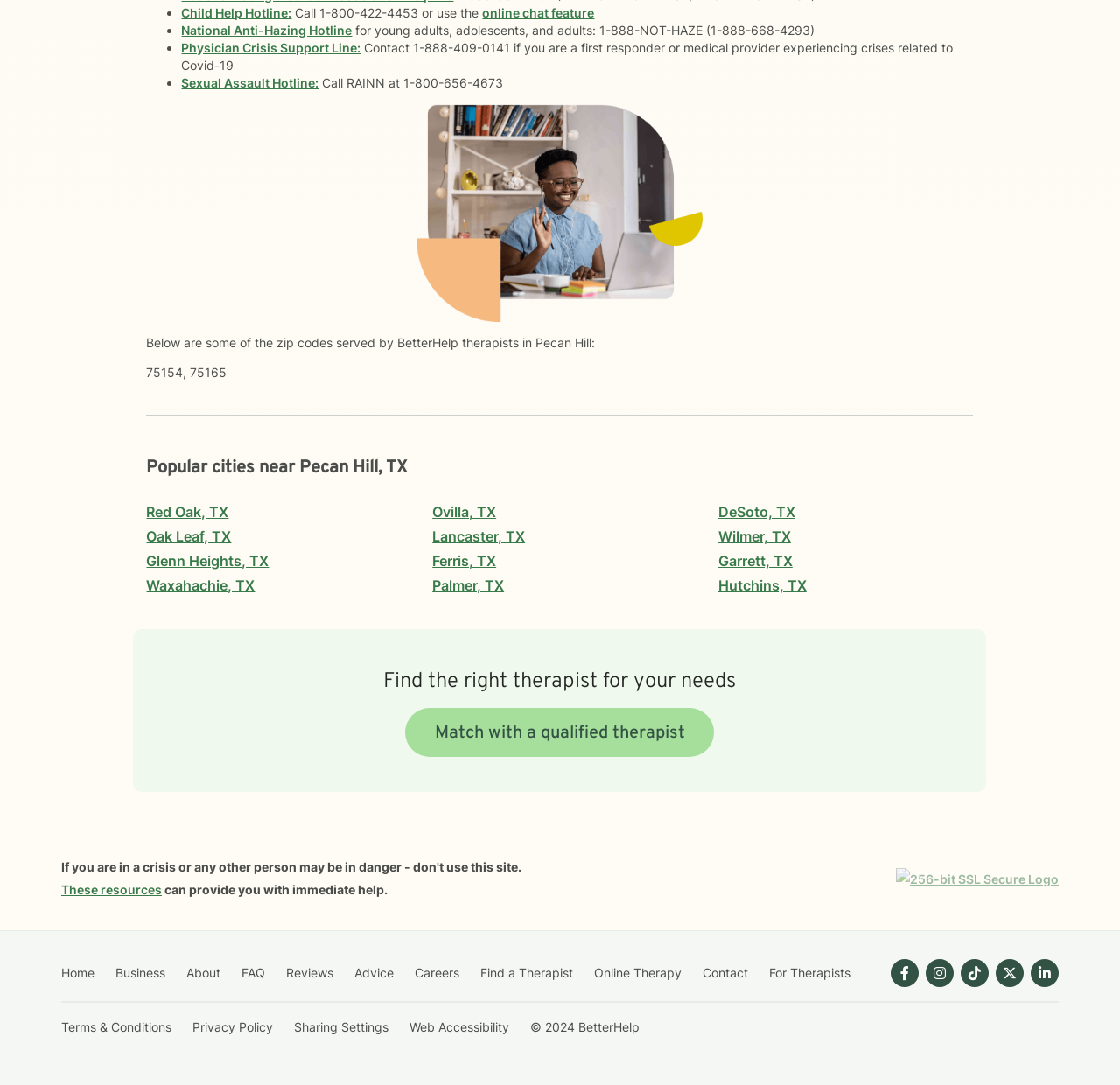Specify the bounding box coordinates of the element's area that should be clicked to execute the given instruction: "Call the Child Help Hotline". The coordinates should be four float numbers between 0 and 1, i.e., [left, top, right, bottom].

[0.162, 0.004, 0.261, 0.018]